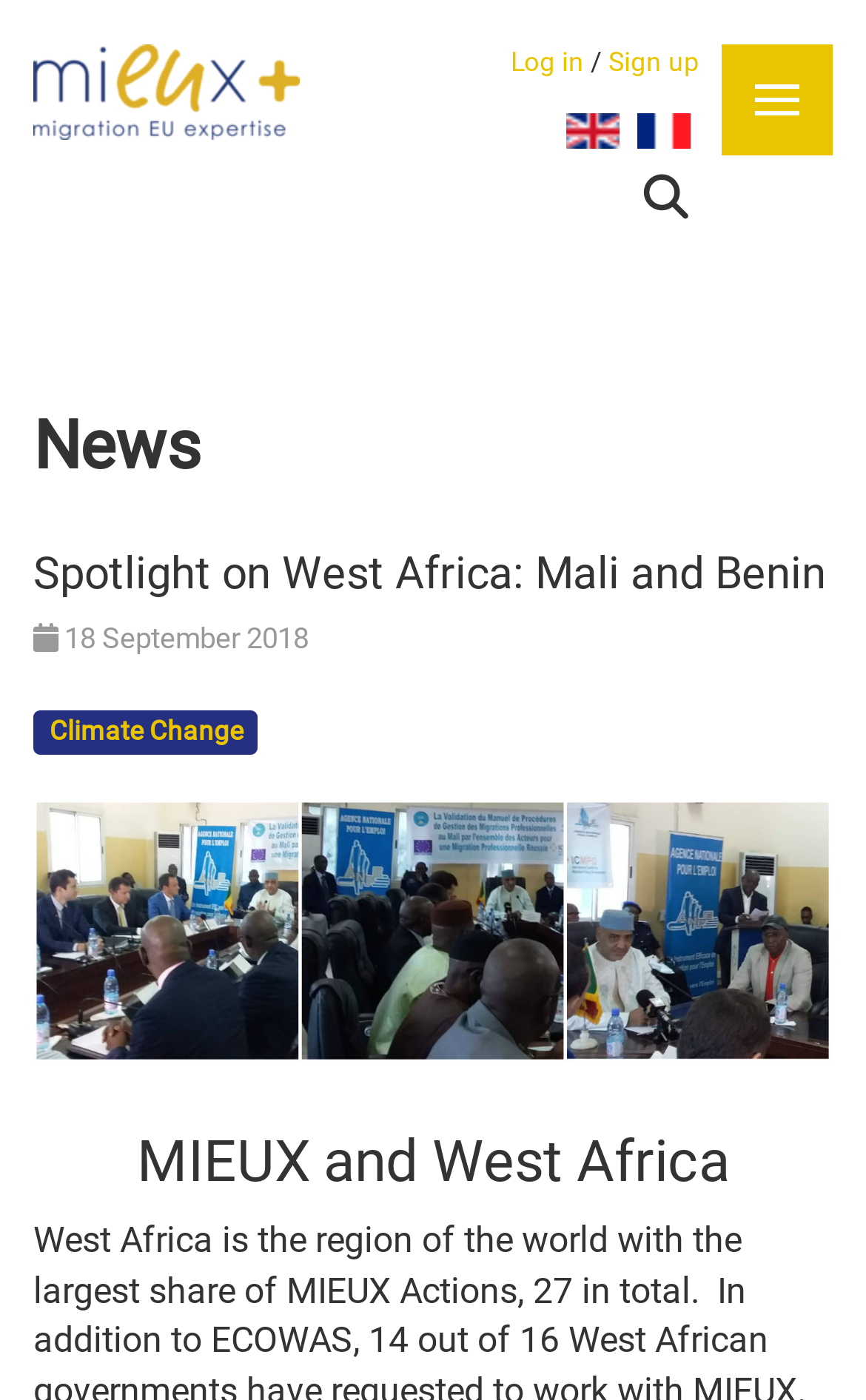How many links are in the top navigation bar?
Look at the webpage screenshot and answer the question with a detailed explanation.

I counted the number of links in the top navigation bar, which are 'MIEUX Initiative', 'Log in', and 'Sign up'.